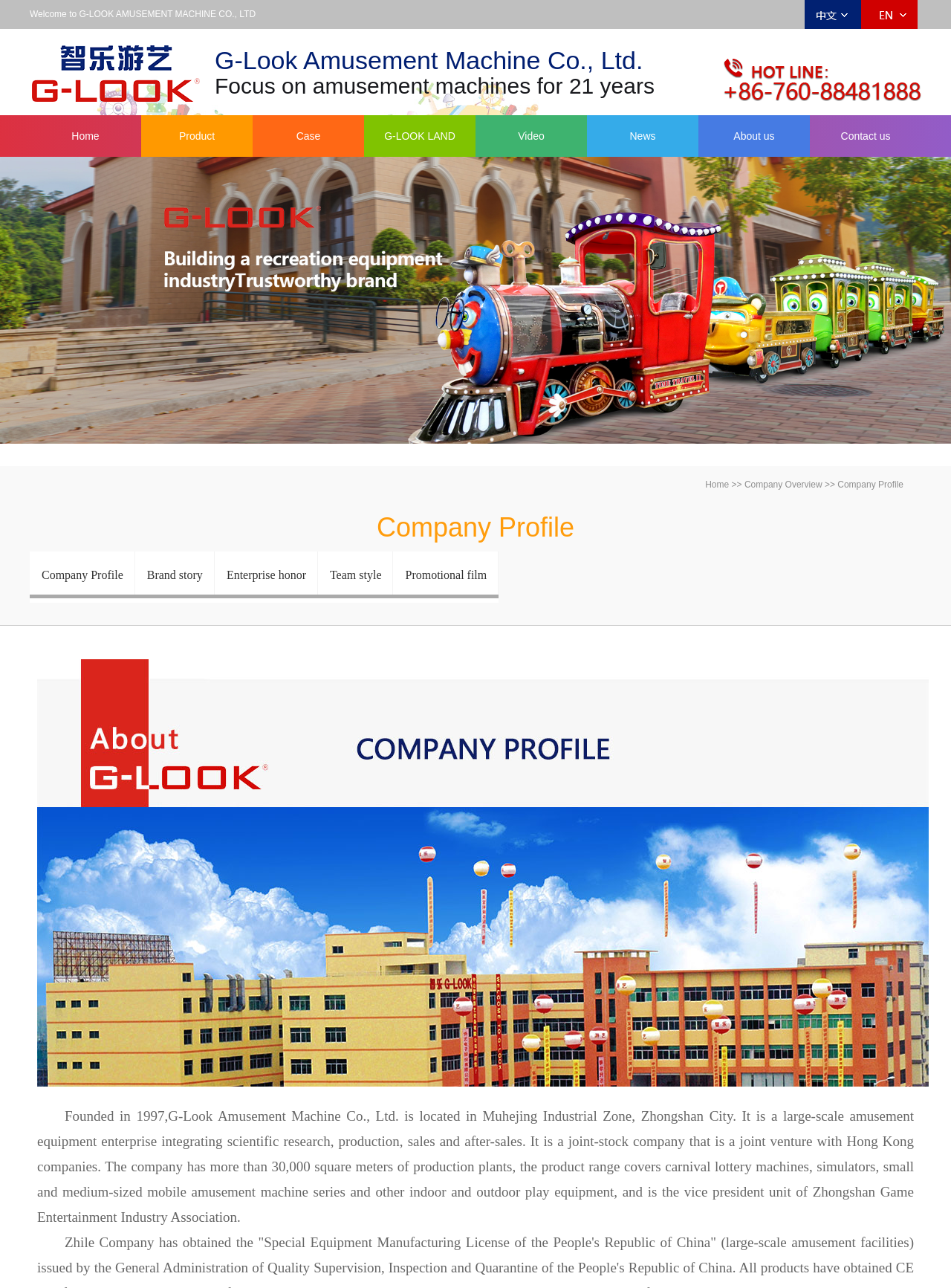Locate the UI element described by technical knowledge and provide its bounding box coordinates. Use the format (top-left x, top-left y, bottom-right x, bottom-right y) with all values as floating point numbers between 0 and 1.

[0.617, 0.166, 0.734, 0.188]